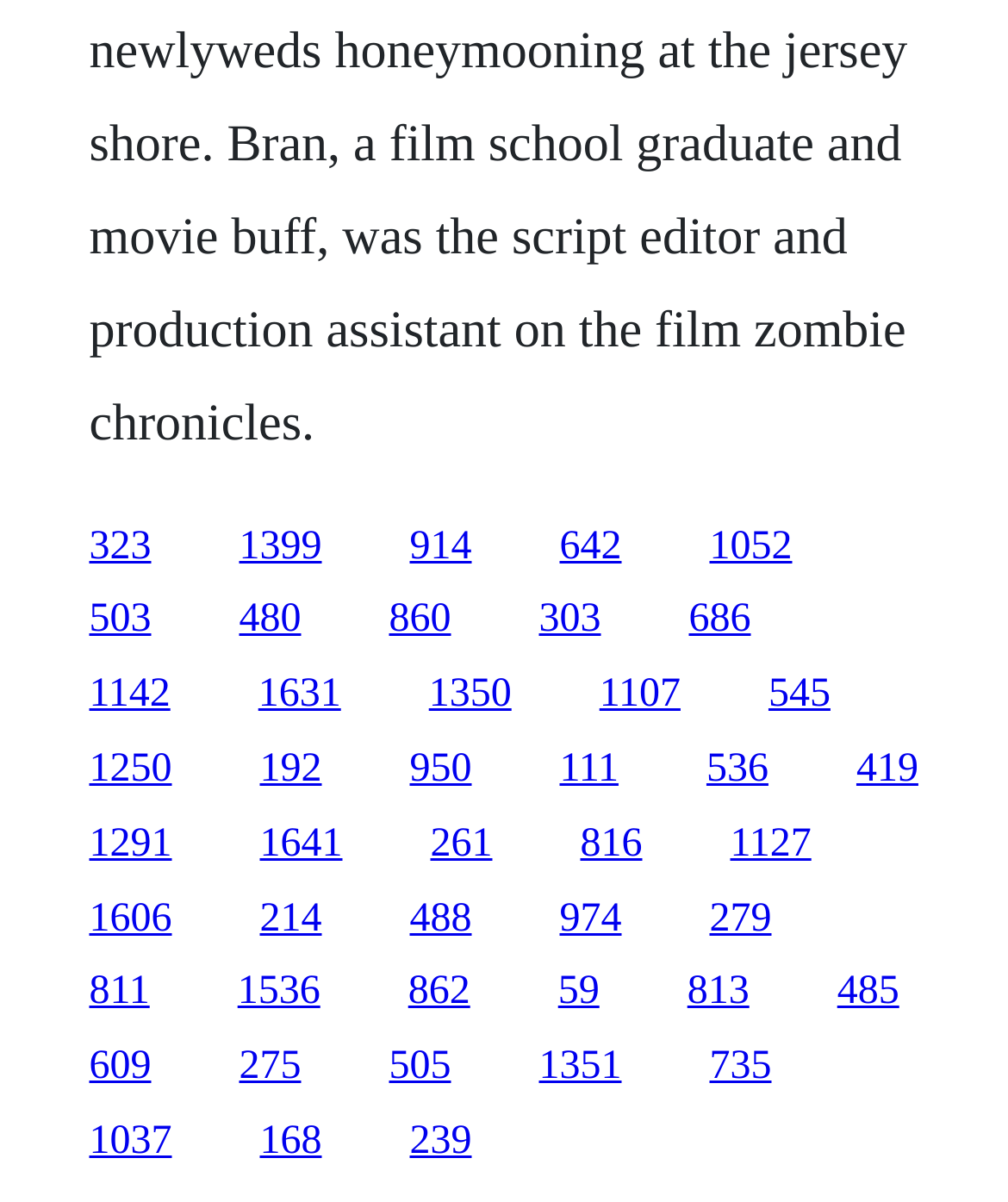How many links are there in the second row?
Answer the question with as much detail as you can, using the image as a reference.

I analyzed the y1 and y2 coordinates of the links and found that there are 5 links with similar y1 and y2 values, indicating that they are in the same row. These links are '1399', '914', '642', '1052', and '503'.